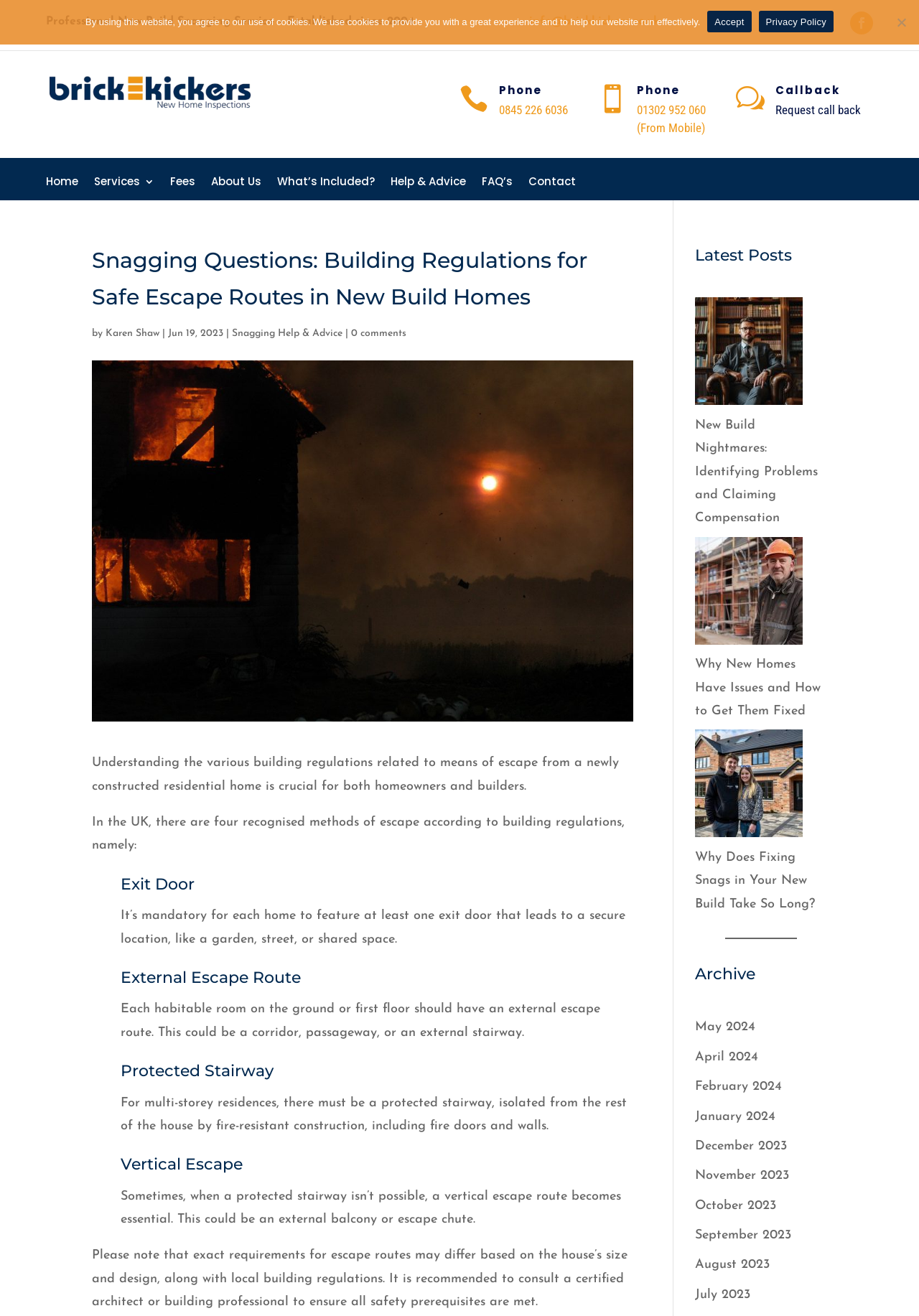Answer succinctly with a single word or phrase:
What is the author of the latest article?

Karen Shaw